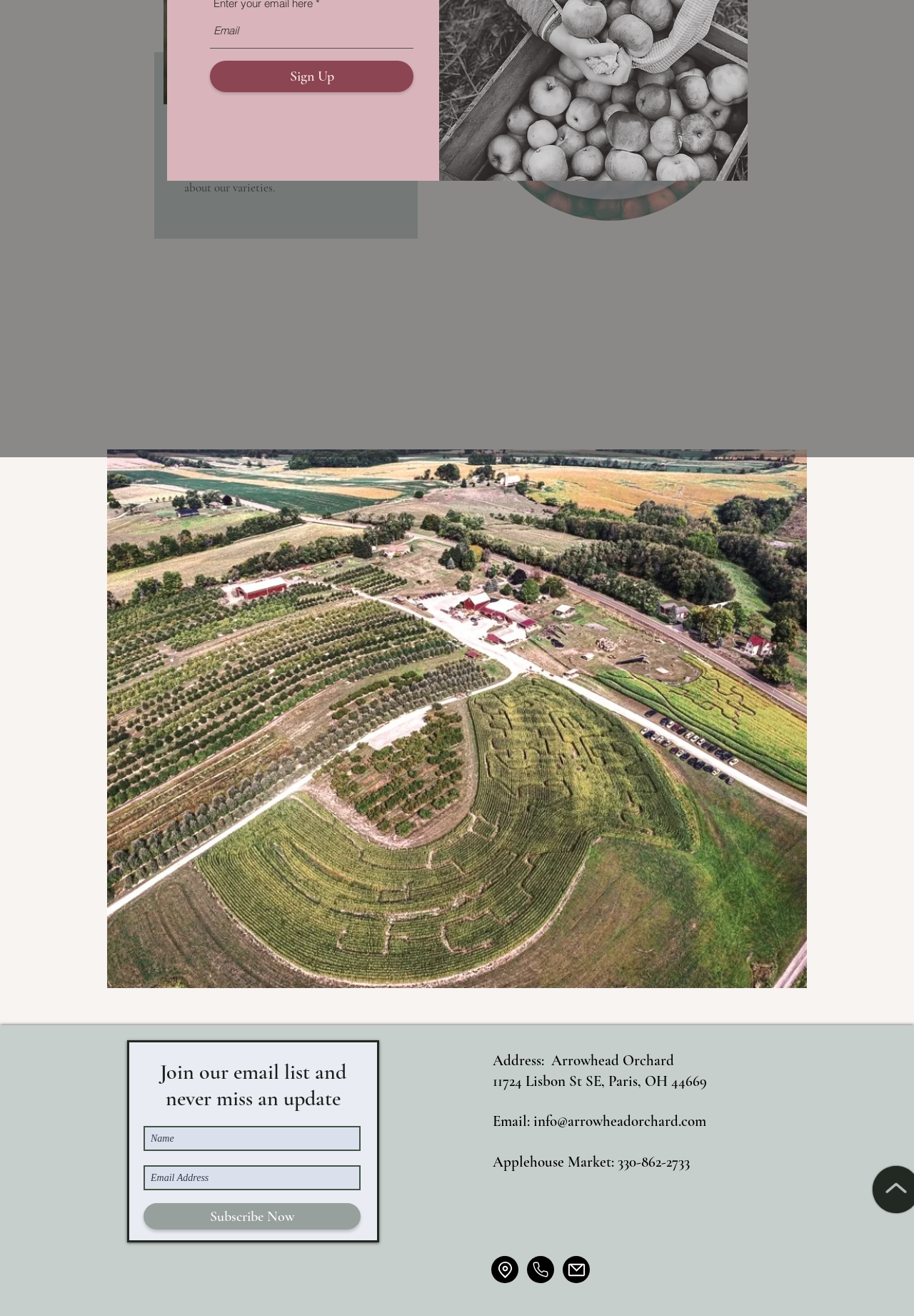Using the element description Mail, predict the bounding box coordinates for the UI element. Provide the coordinates in (top-left x, top-left y, bottom-right x, bottom-right y) format with values ranging from 0 to 1.

[0.616, 0.954, 0.645, 0.975]